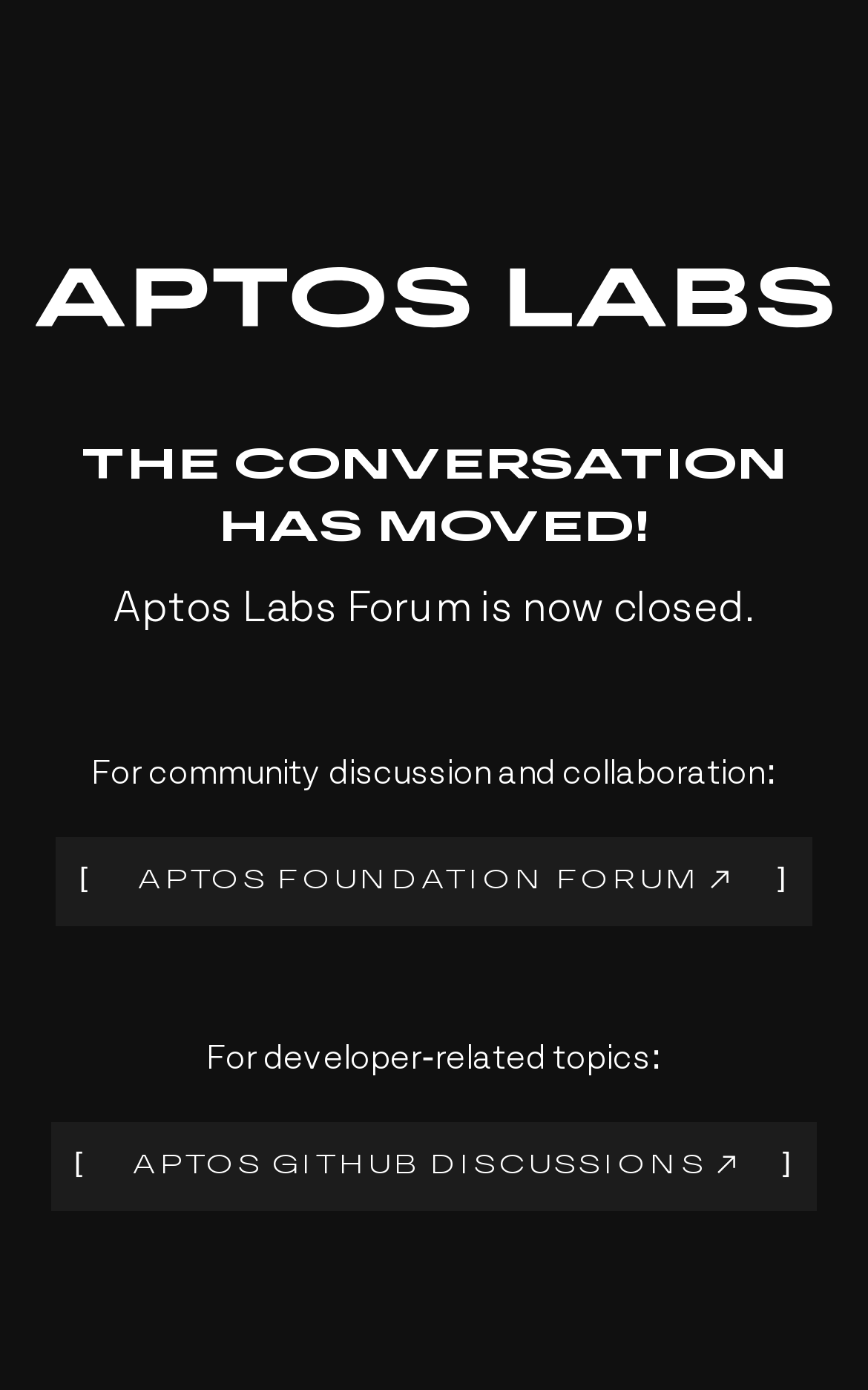Determine the bounding box coordinates of the UI element described by: "[Aptos Foundation Forum ]".

[0.065, 0.602, 0.935, 0.666]